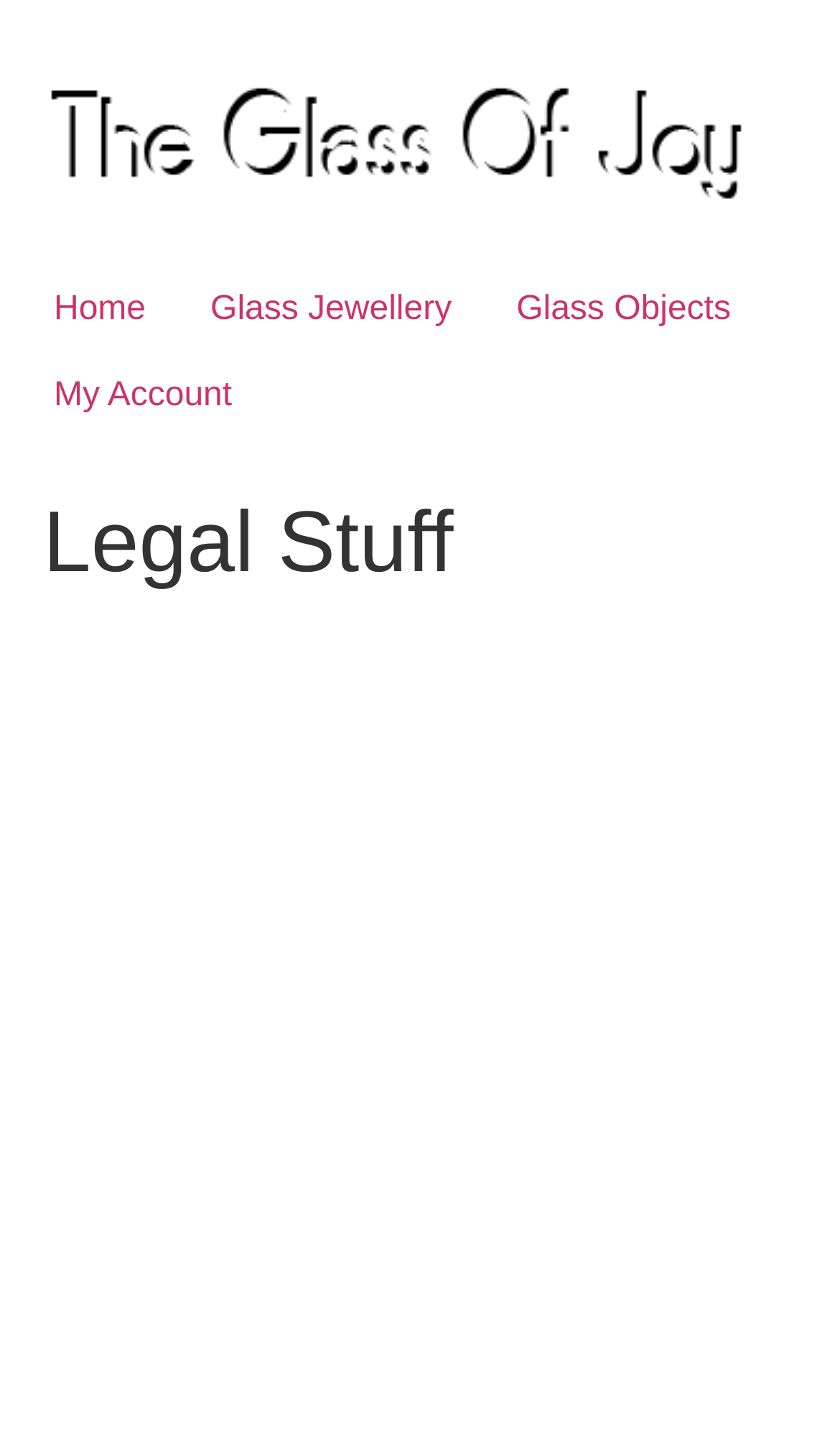Produce a meticulous description of the webpage.

The webpage is titled "Legal Stuff – The Glass Of Joy" and features a text logo at the top left corner with the same title in a shadow font. Below the logo, there is a navigation menu with four links: "Home", "Glass Jewellery", "Glass Objects", and "My Account", arranged horizontally from left to right.

The main content of the webpage is divided into two sections. The top section contains a header with a heading that reads "Legal Stuff", taking up most of the width of the page. Below this header, there is a content section that spans the full width of the page.